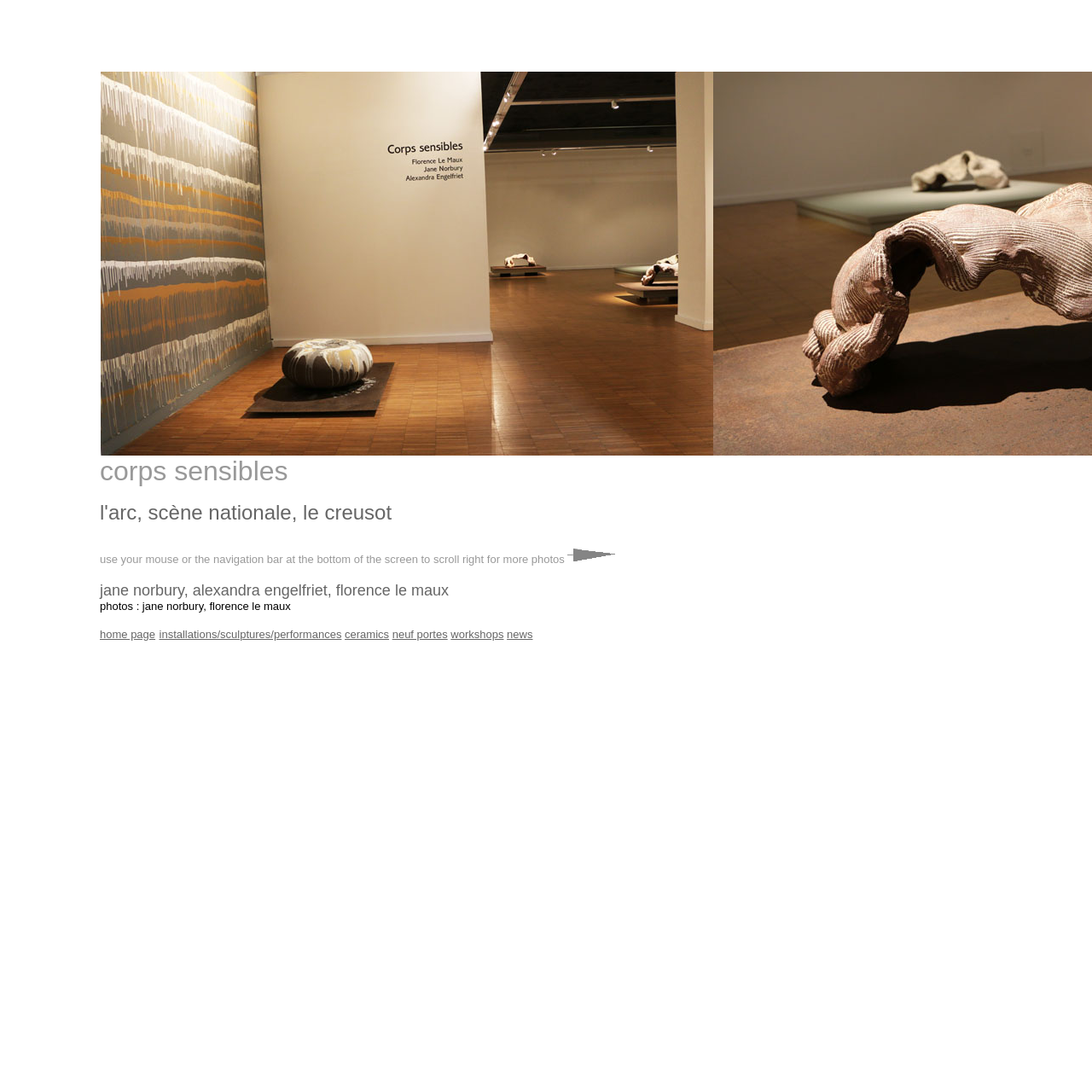How many photographers are credited?
Using the image, give a concise answer in the form of a single word or short phrase.

2